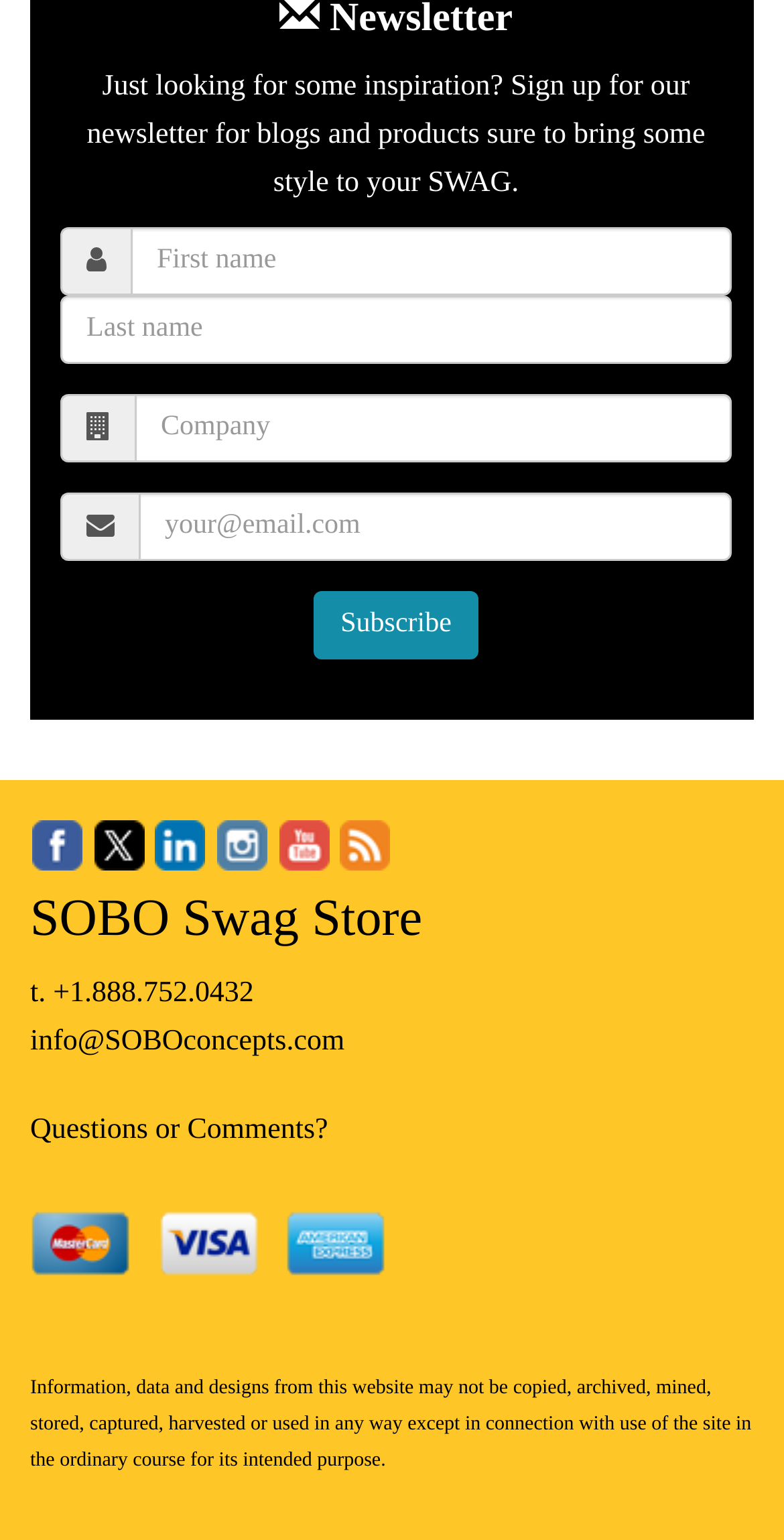Show the bounding box coordinates of the region that should be clicked to follow the instruction: "Visit Facebook."

[0.041, 0.538, 0.105, 0.559]